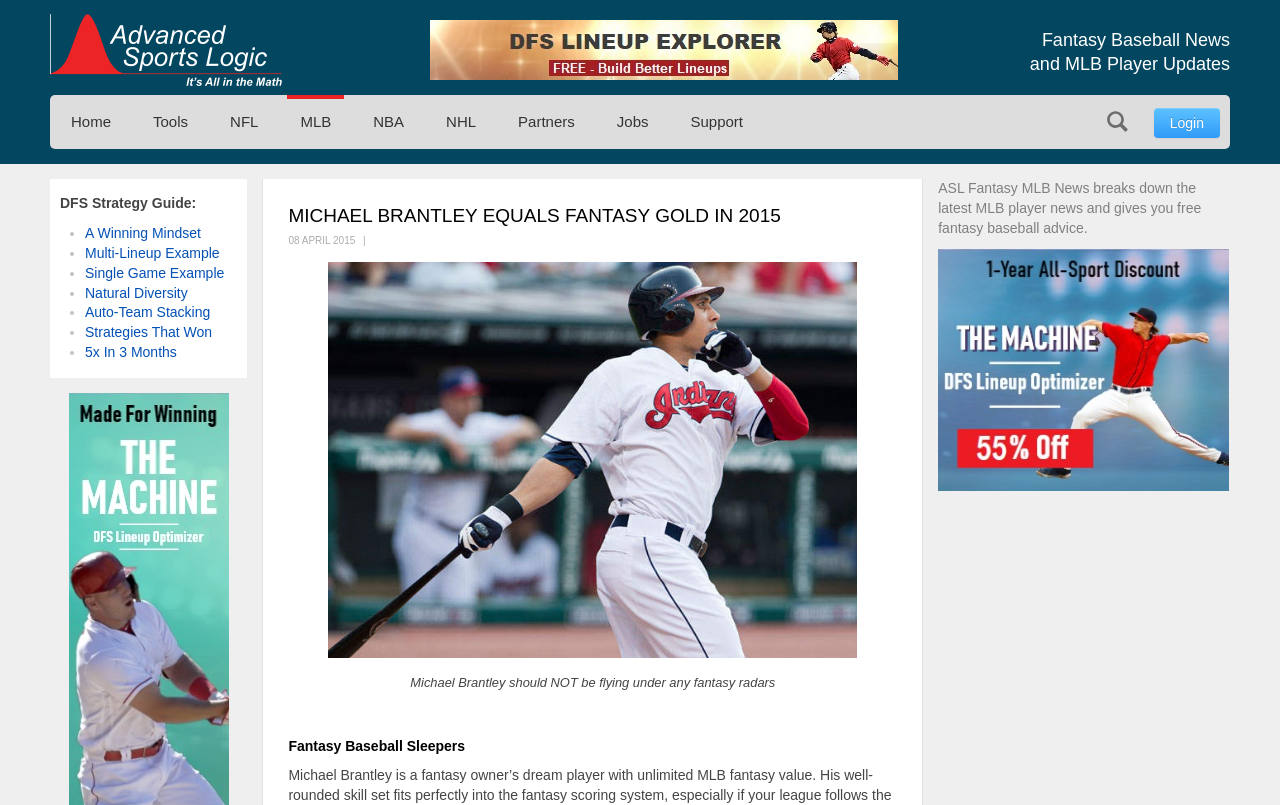Please specify the bounding box coordinates of the region to click in order to perform the following instruction: "Search for something".

[0.852, 0.118, 0.894, 0.184]